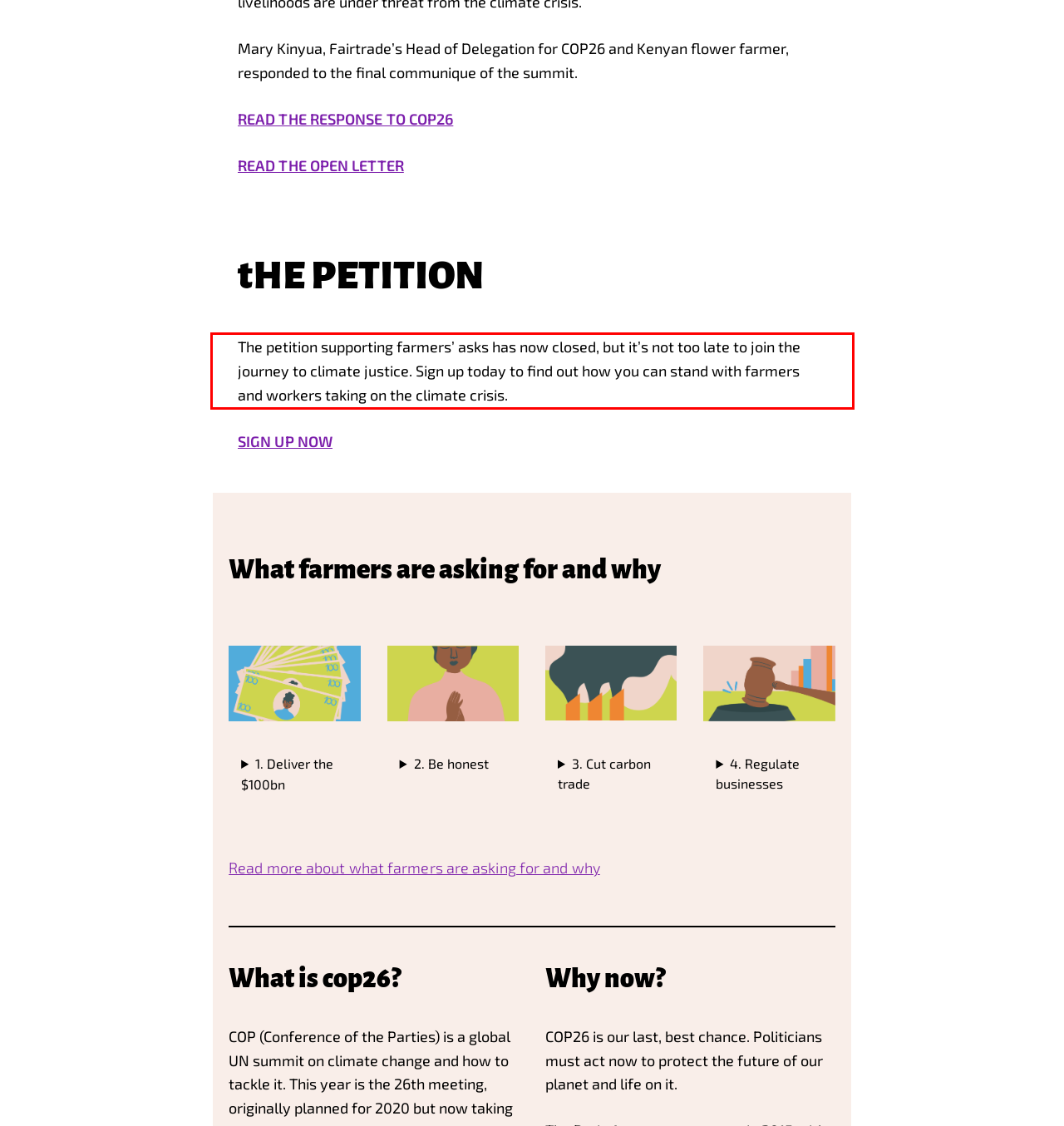Given a screenshot of a webpage containing a red rectangle bounding box, extract and provide the text content found within the red bounding box.

The petition supporting farmers’ asks has now closed, but it’s not too late to join the journey to climate justice. Sign up today to find out how you can stand with farmers and workers taking on the climate crisis.